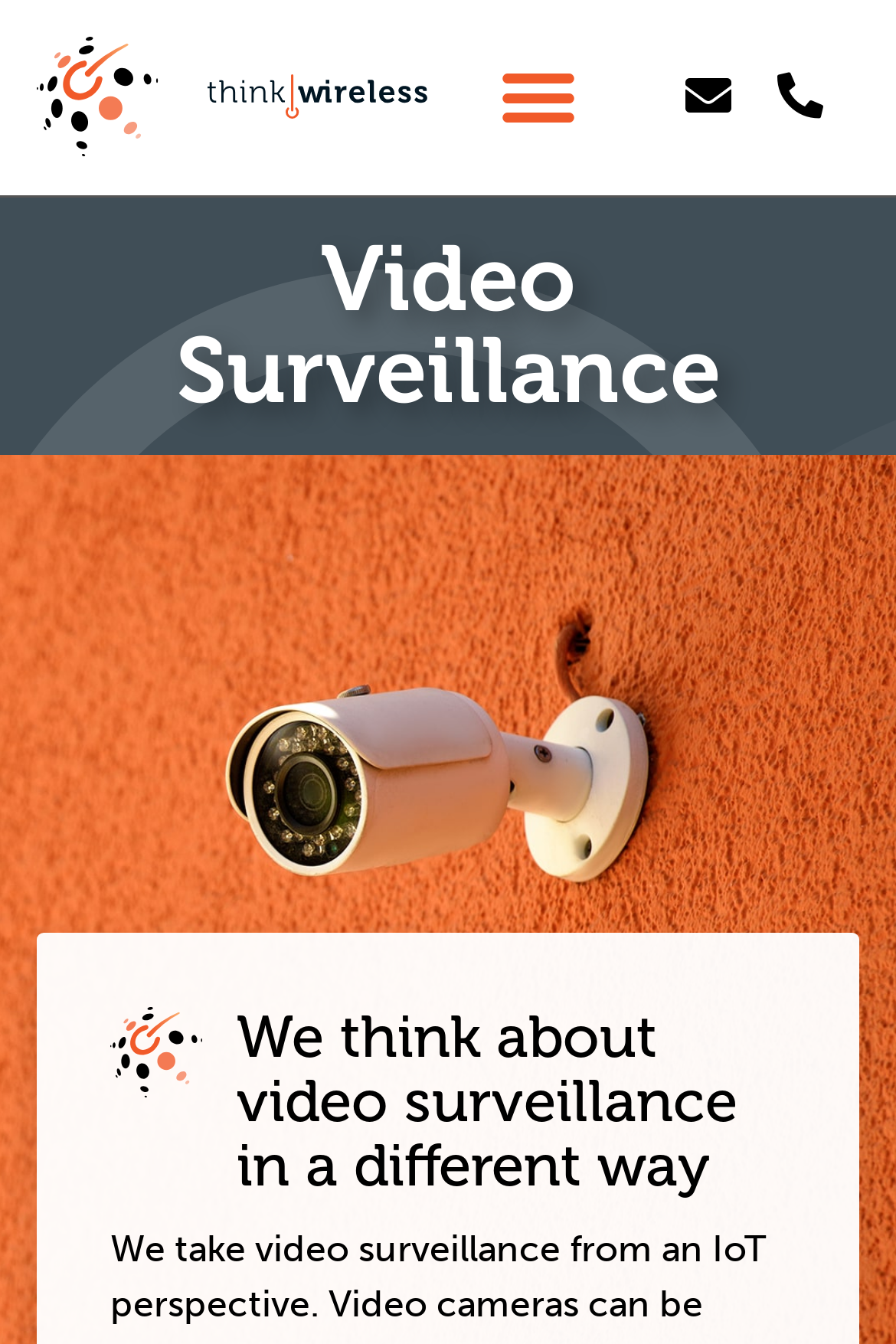Provide the bounding box coordinates of the HTML element described by the text: "alt="Think Wireless"".

[0.041, 0.027, 0.477, 0.116]